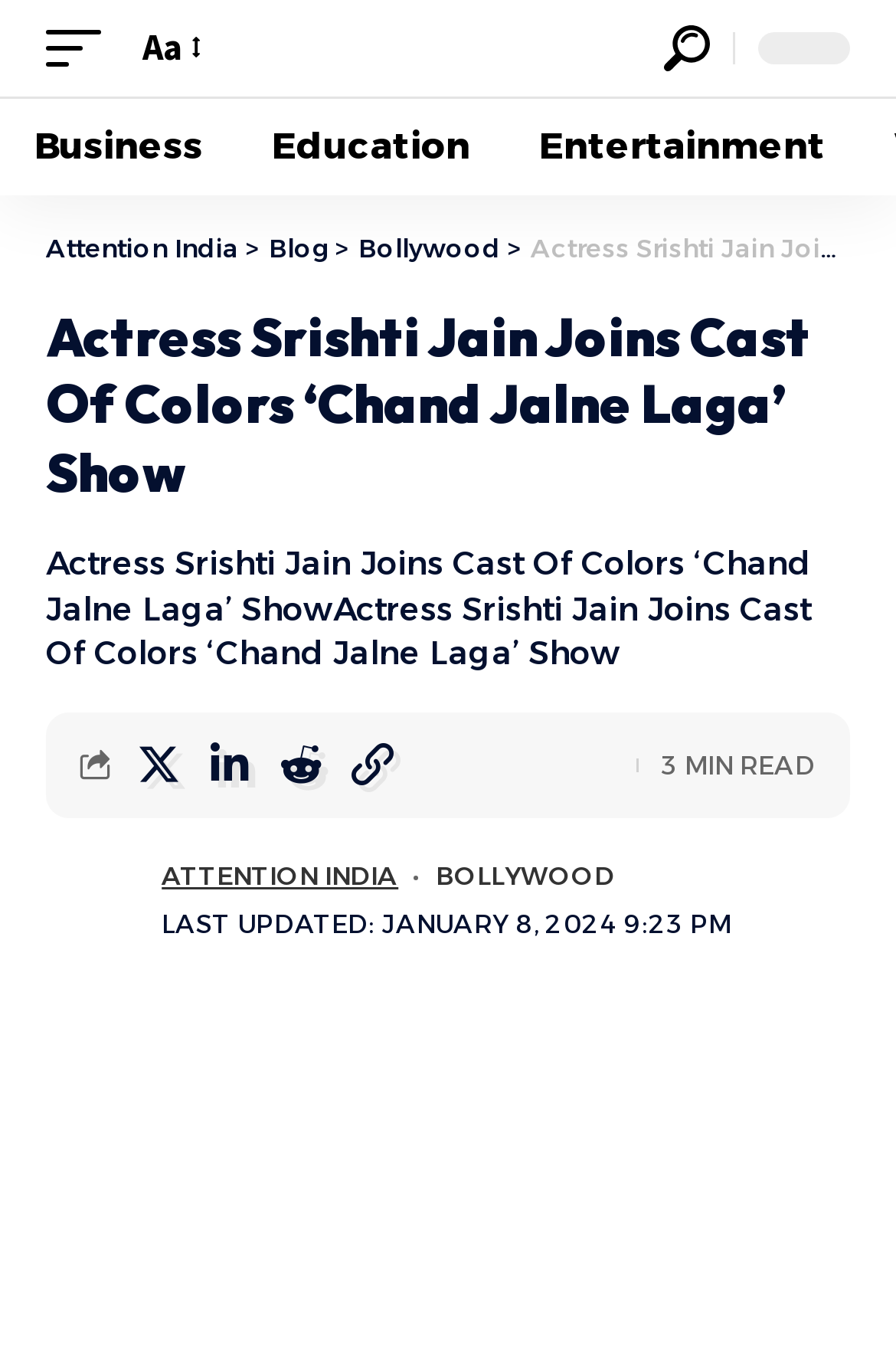What is the date of the last update of the article?
Relying on the image, give a concise answer in one word or a brief phrase.

JANUARY 8, 2024 9:23 PM